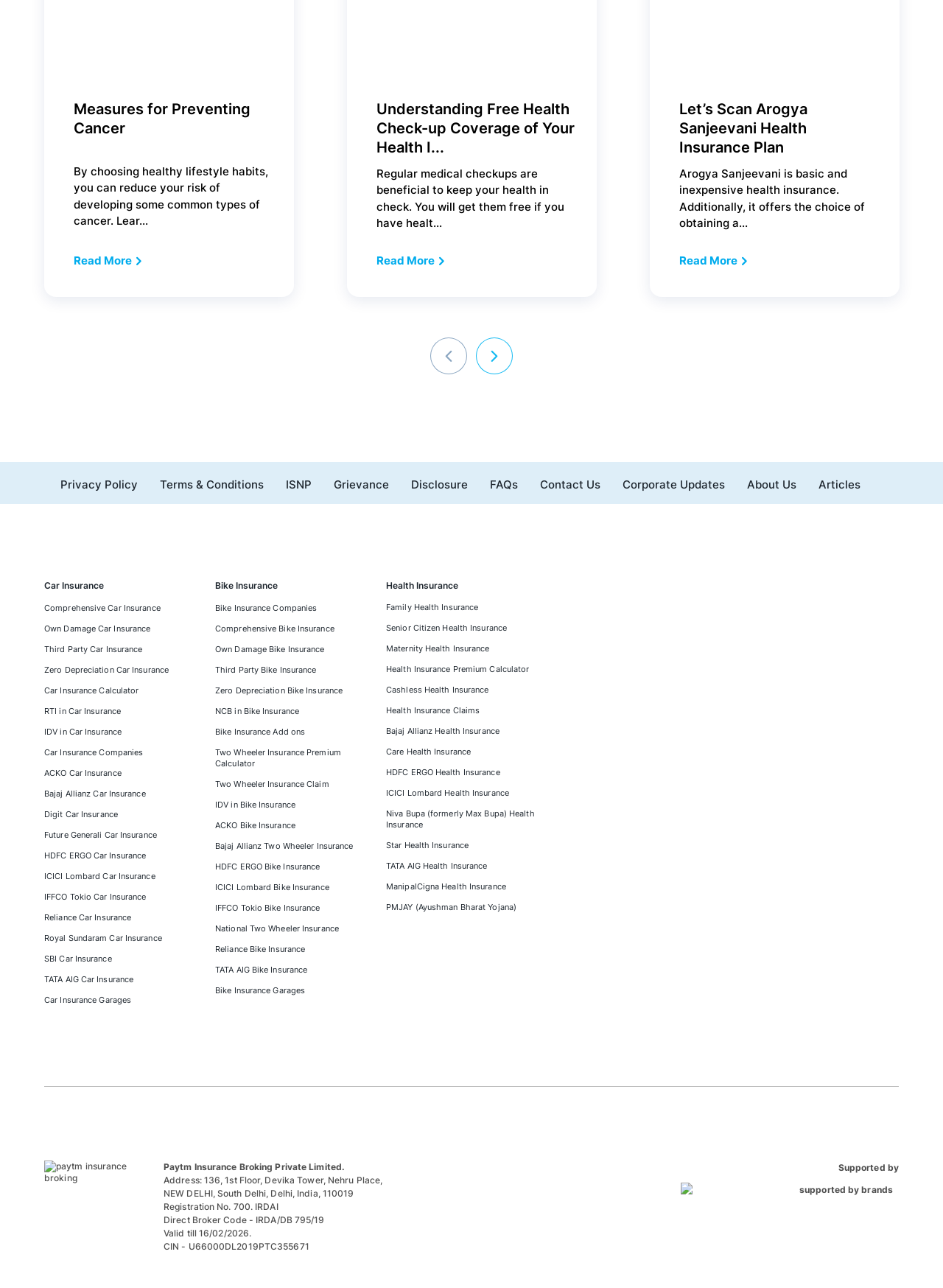What is the purpose of the 'Read More' links? Please answer the question using a single word or phrase based on the image.

To provide more information